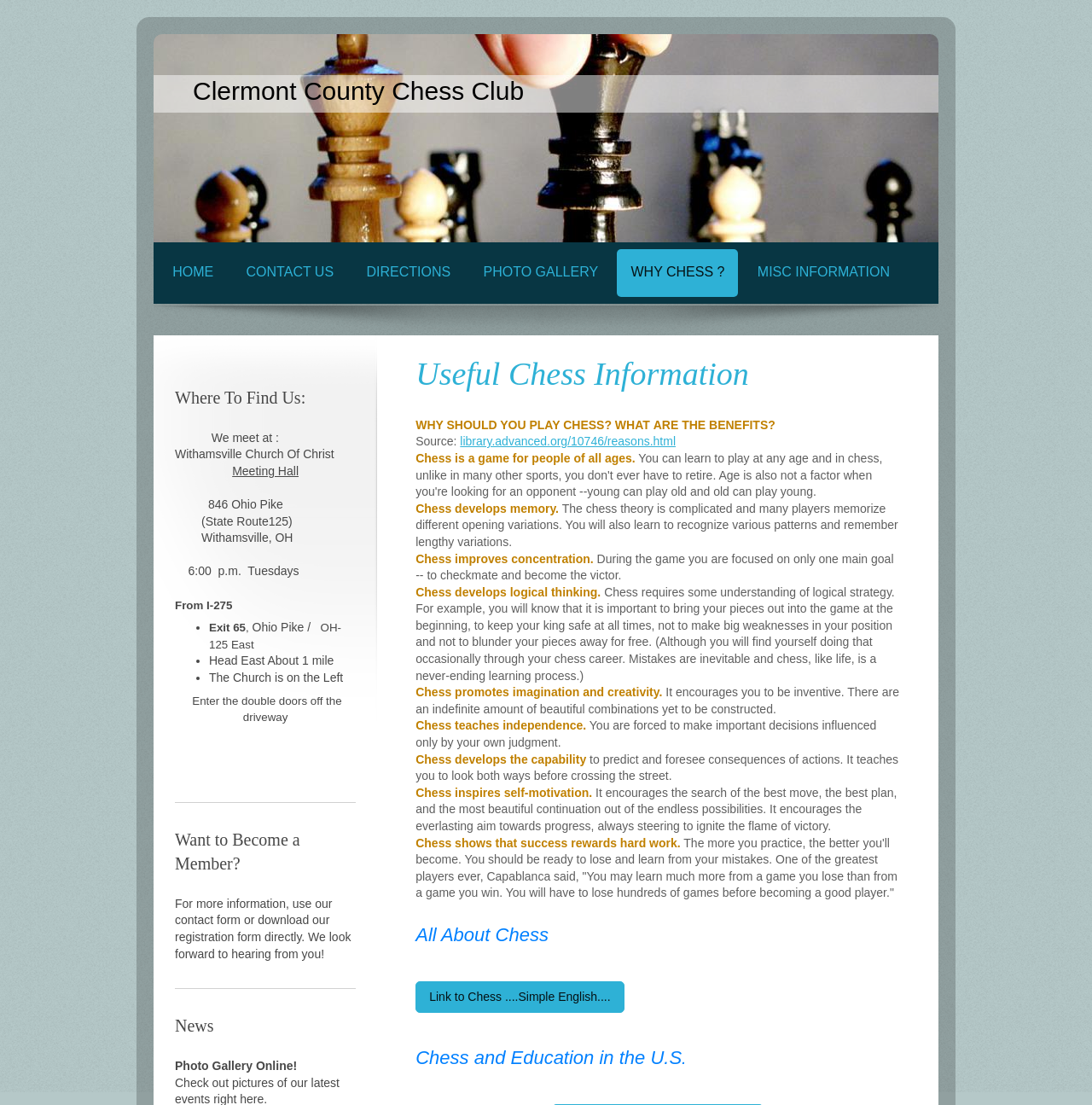Find and provide the bounding box coordinates for the UI element described here: "Link to Chess ....Simple English....". The coordinates should be given as four float numbers between 0 and 1: [left, top, right, bottom].

[0.381, 0.888, 0.572, 0.917]